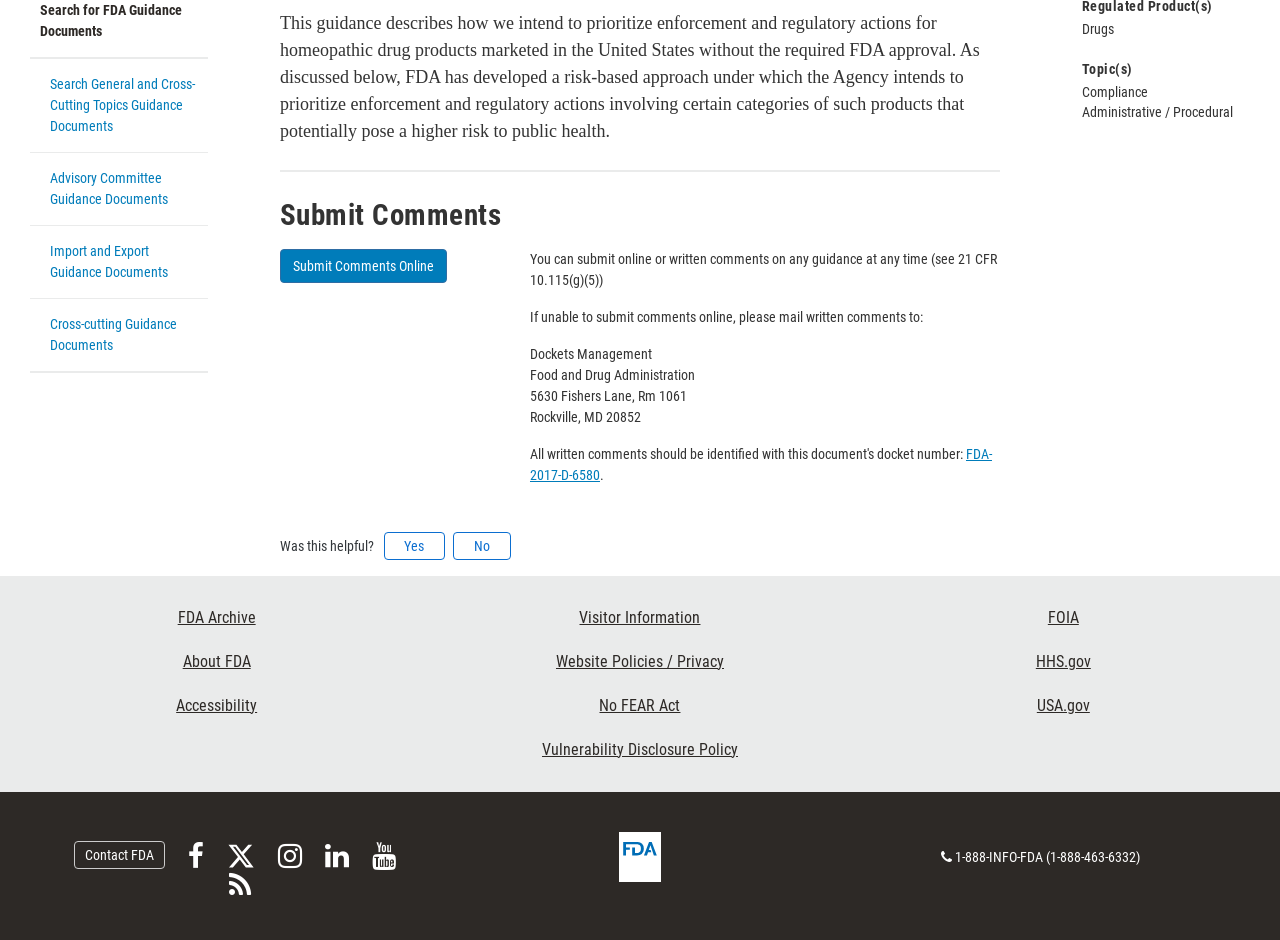From the webpage screenshot, identify the region described by Follow FDA on Instagram. Provide the bounding box coordinates as (top-left x, top-left y, bottom-right x, bottom-right y), with each value being a floating point number between 0 and 1.

[0.209, 0.868, 0.246, 0.885]